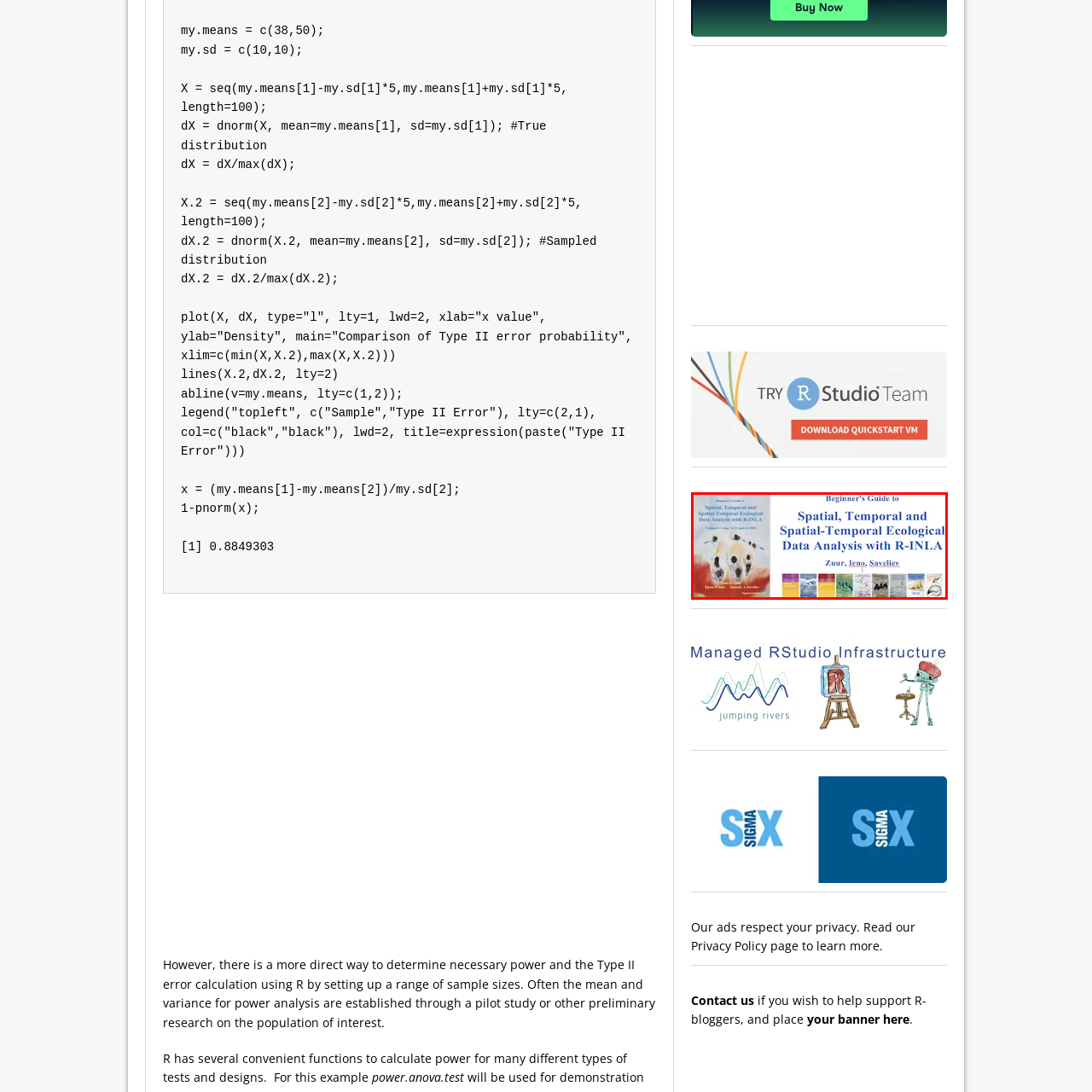Examine the contents within the red bounding box and respond with a single word or phrase: What is the topic of the book?

Ecological data analysis